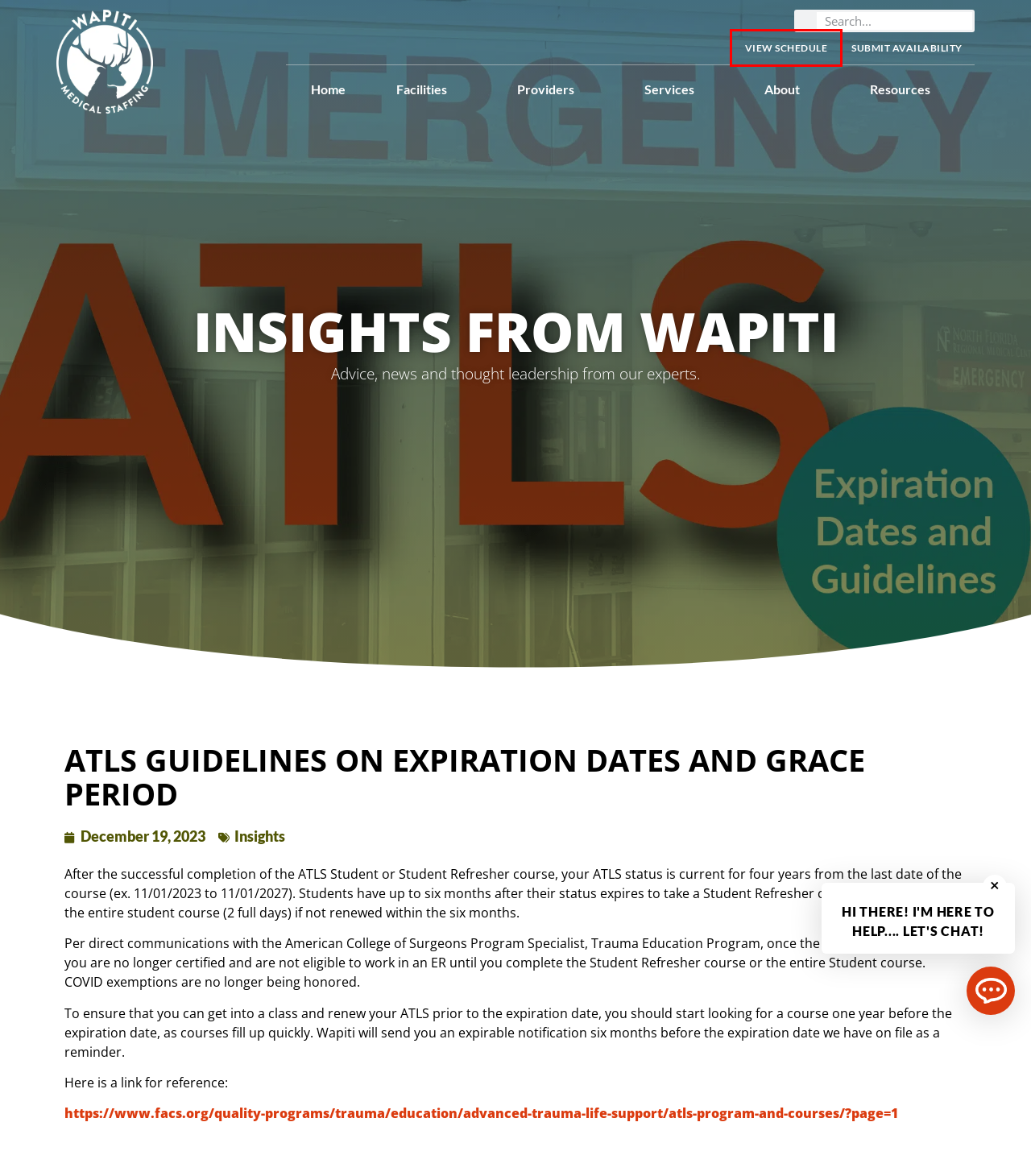You have a screenshot showing a webpage with a red bounding box around a UI element. Choose the webpage description that best matches the new page after clicking the highlighted element. Here are the options:
A. December 19, 2023 - Wapiti Medical Staffing
B. Resources - Wapiti Medical Staffing
C. About the ATLS Program and Courses | ACS
D. Healthcare Staffing Agency | Wapiti Medical Staffing
E. Services - Wapiti Medical Staffing
F. Top Physician Recruiters | Wapiti Medical Staffing
G. Insights Archives - Wapiti Medical Staffing
H. Wapiti Medical Group

H